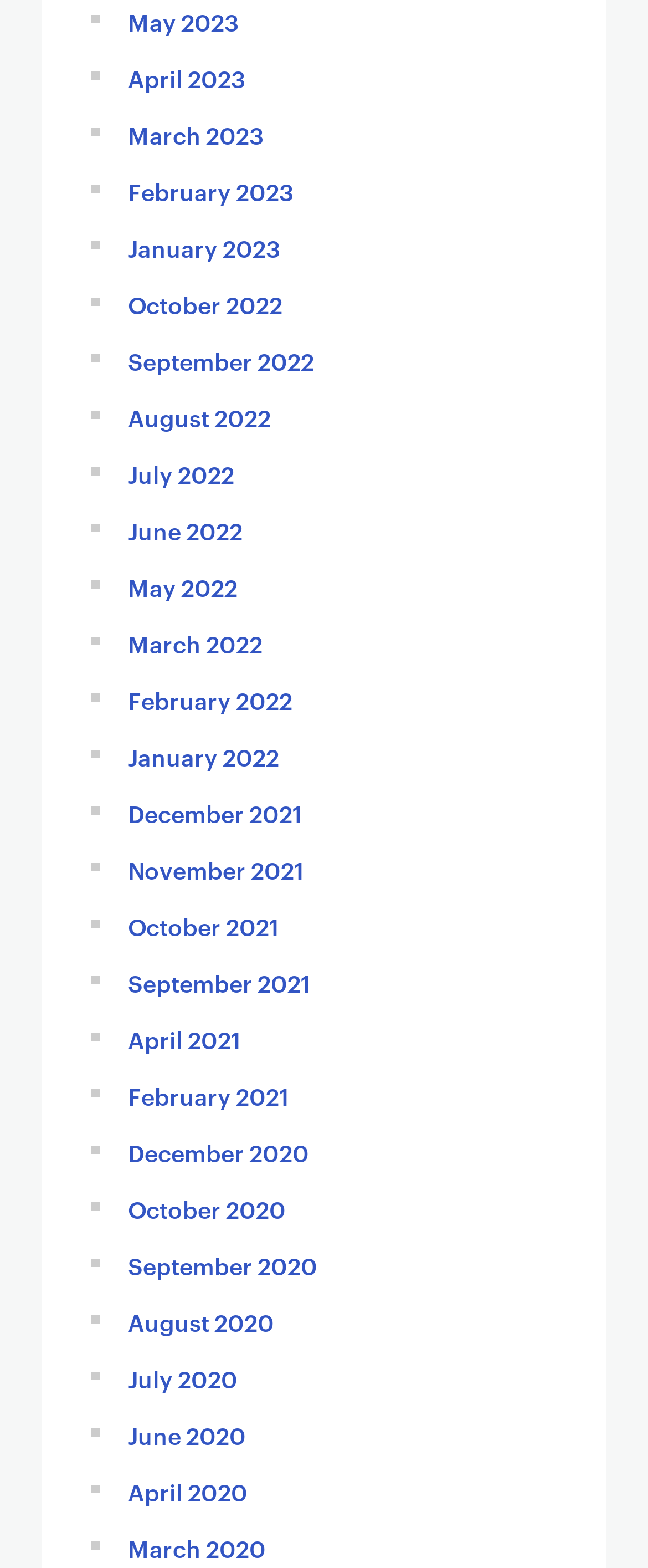Answer this question in one word or a short phrase: What is the earliest month listed?

April 2020